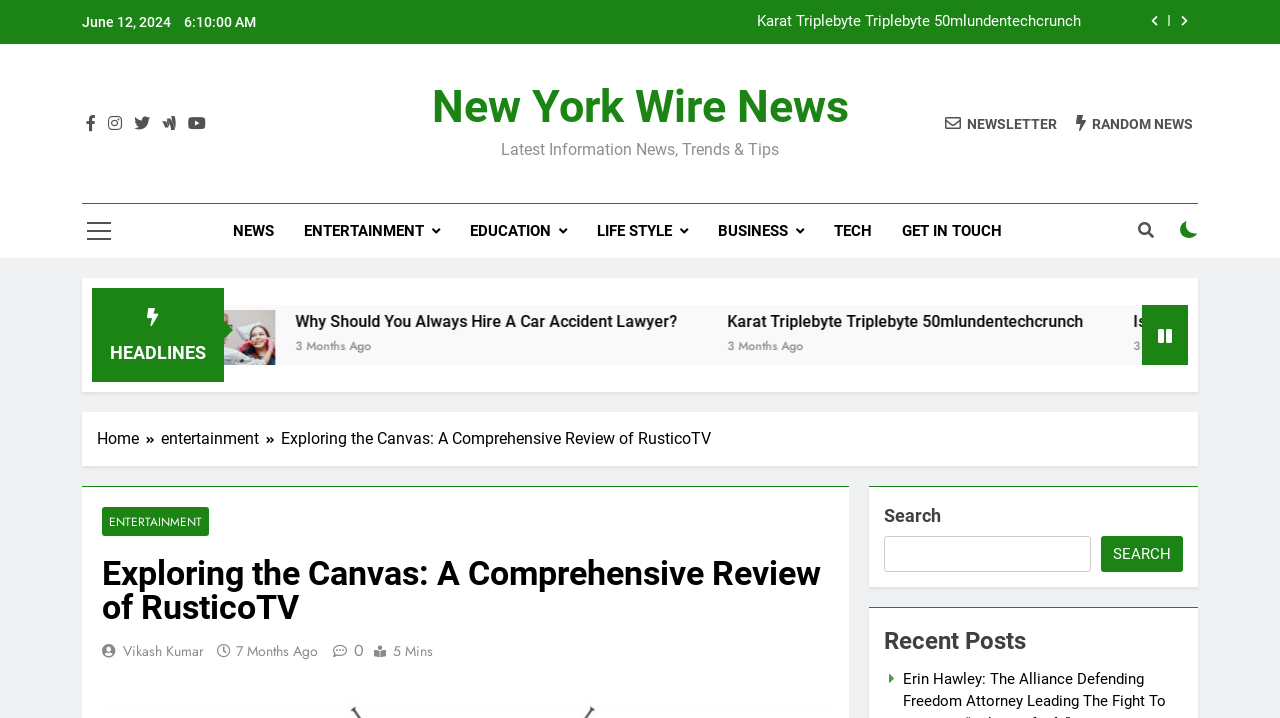Please locate the bounding box coordinates of the region I need to click to follow this instruction: "Get in touch with the website".

[0.693, 0.284, 0.794, 0.359]